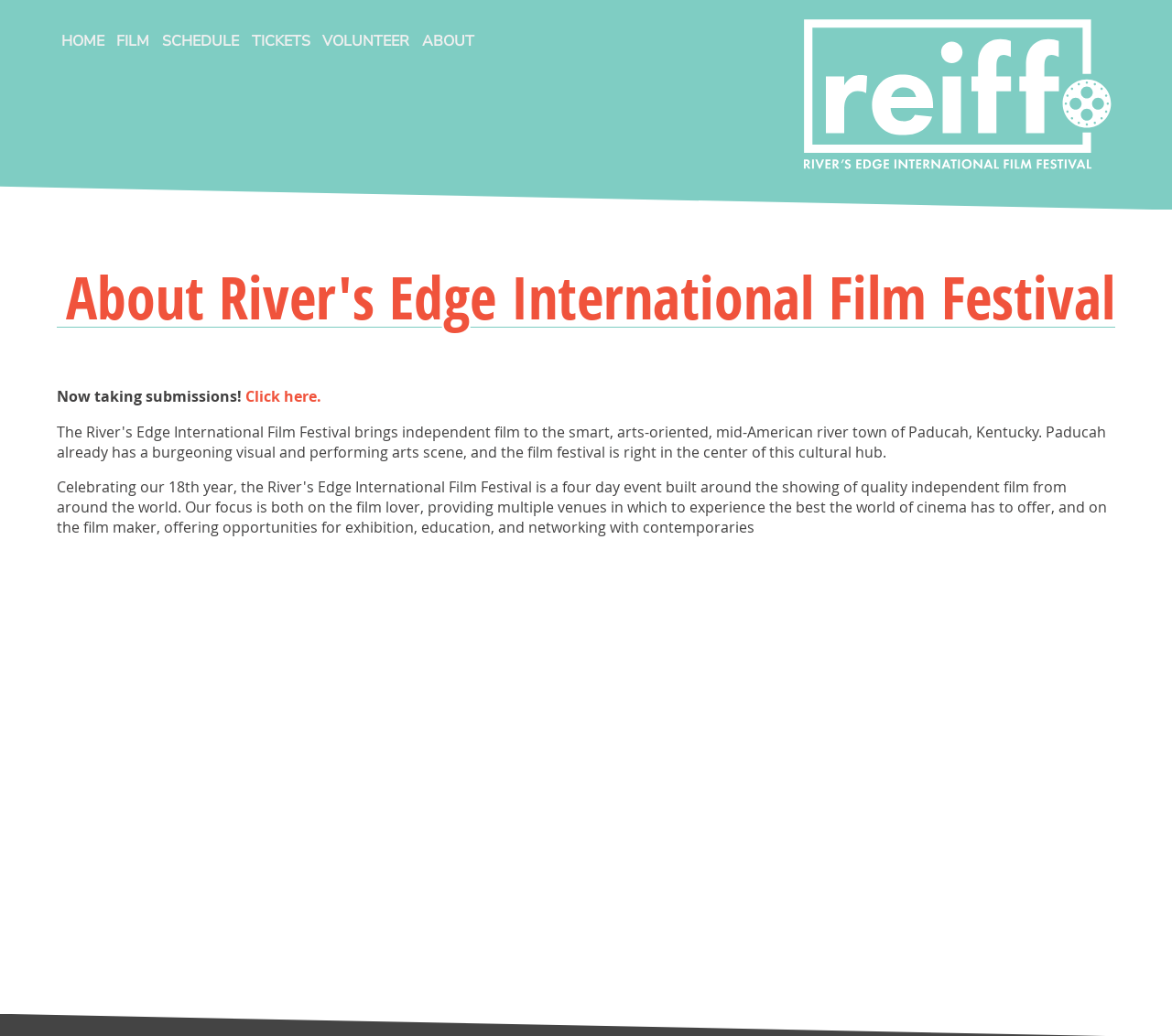Please answer the following query using a single word or phrase: 
What is the name of the film festival?

River's Edge International Film Festival